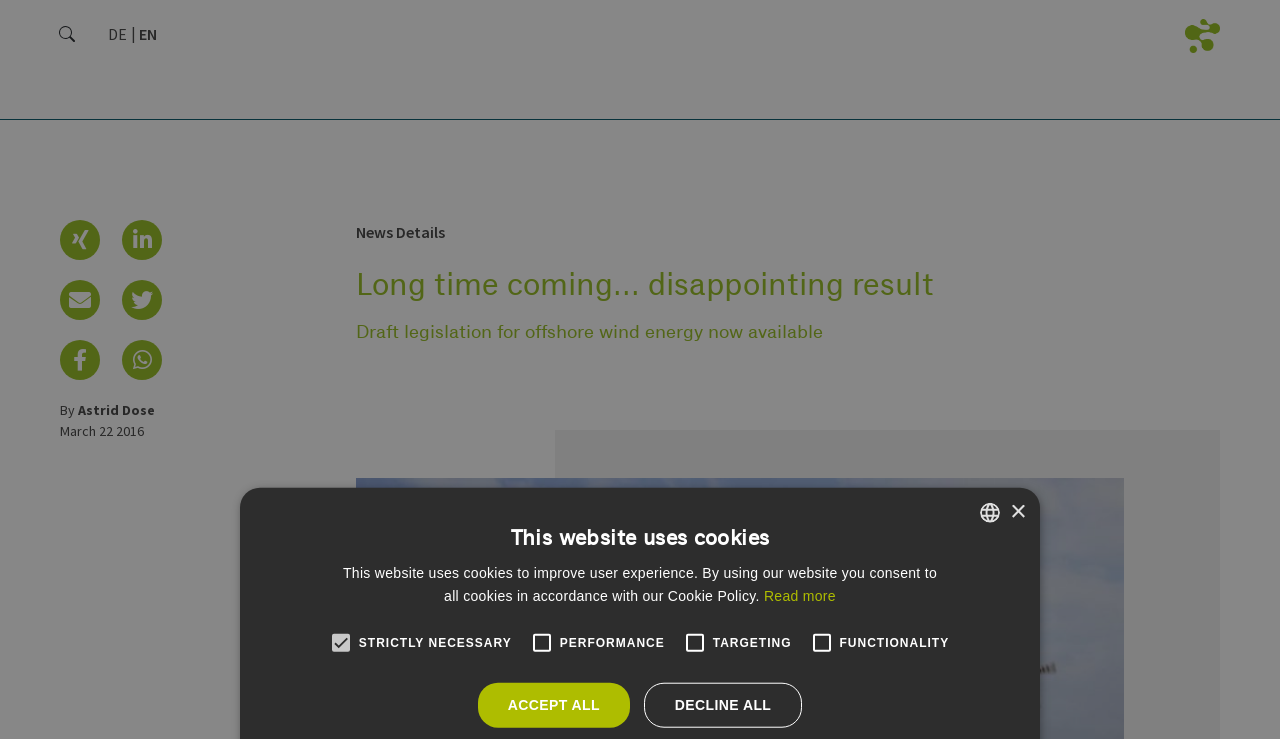Please determine the bounding box coordinates of the clickable area required to carry out the following instruction: "View the image". The coordinates must be four float numbers between 0 and 1, represented as [left, top, right, bottom].

[0.046, 0.035, 0.059, 0.057]